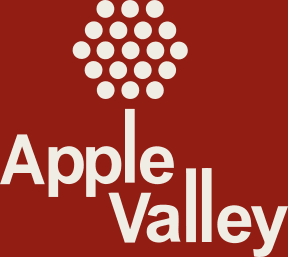Describe every detail you can see in the image.

The image features a logo for the City of Apple Valley, consisting of the words "Apple Valley" prominently displayed in a stylish font. The text is accompanied by a circular design made up of white dots arranged in a pattern that resembles a tree or a flower, set against a rich red background. This logo symbolizes community and is likely used in official communications and branding efforts by the city's government. The design reflects a modern and approachable feel, representing Apple Valley's identity.